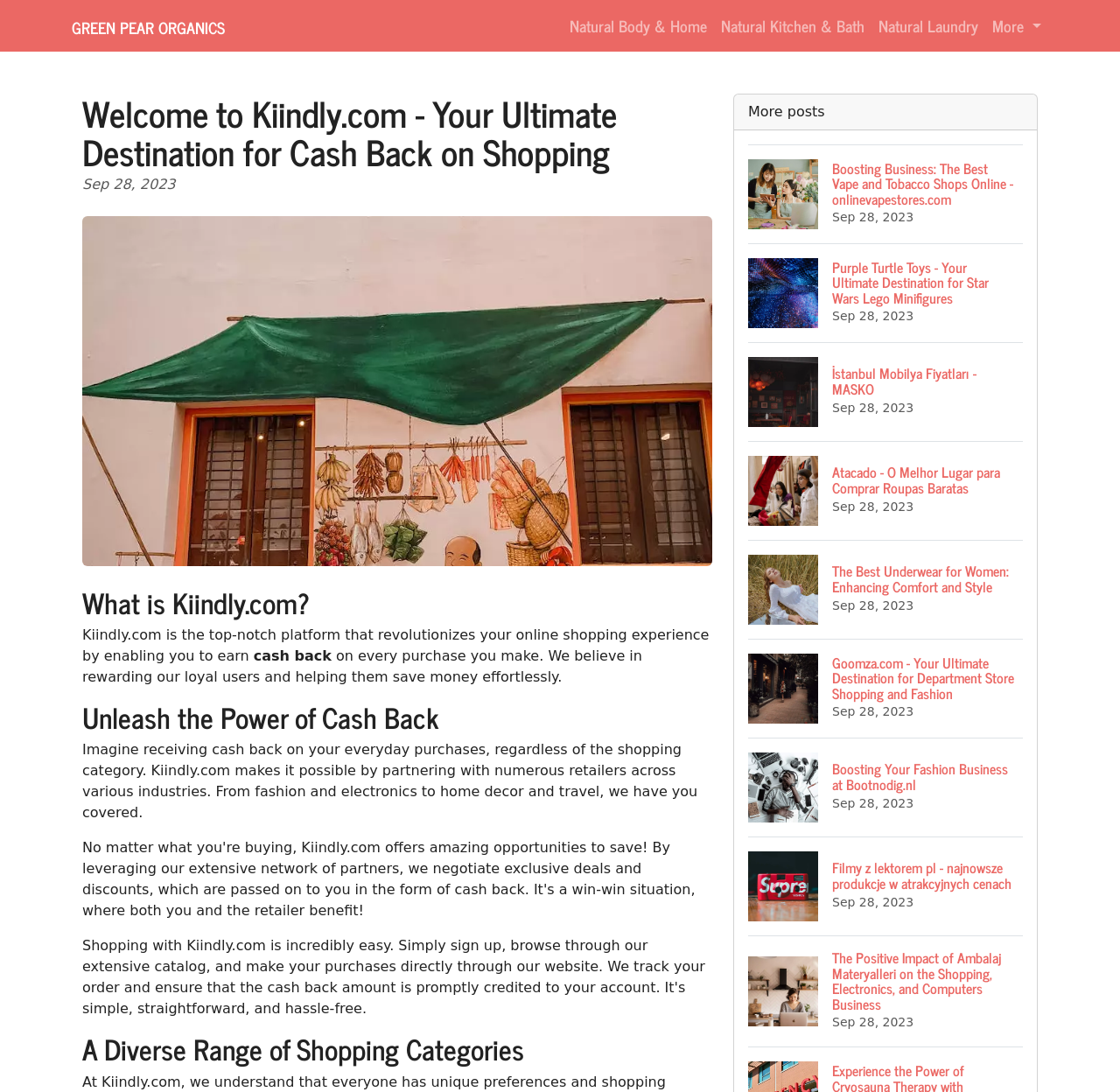Please provide the bounding box coordinates for the element that needs to be clicked to perform the following instruction: "View more shopping categories". The coordinates should be given as four float numbers between 0 and 1, i.e., [left, top, right, bottom].

[0.88, 0.006, 0.936, 0.041]